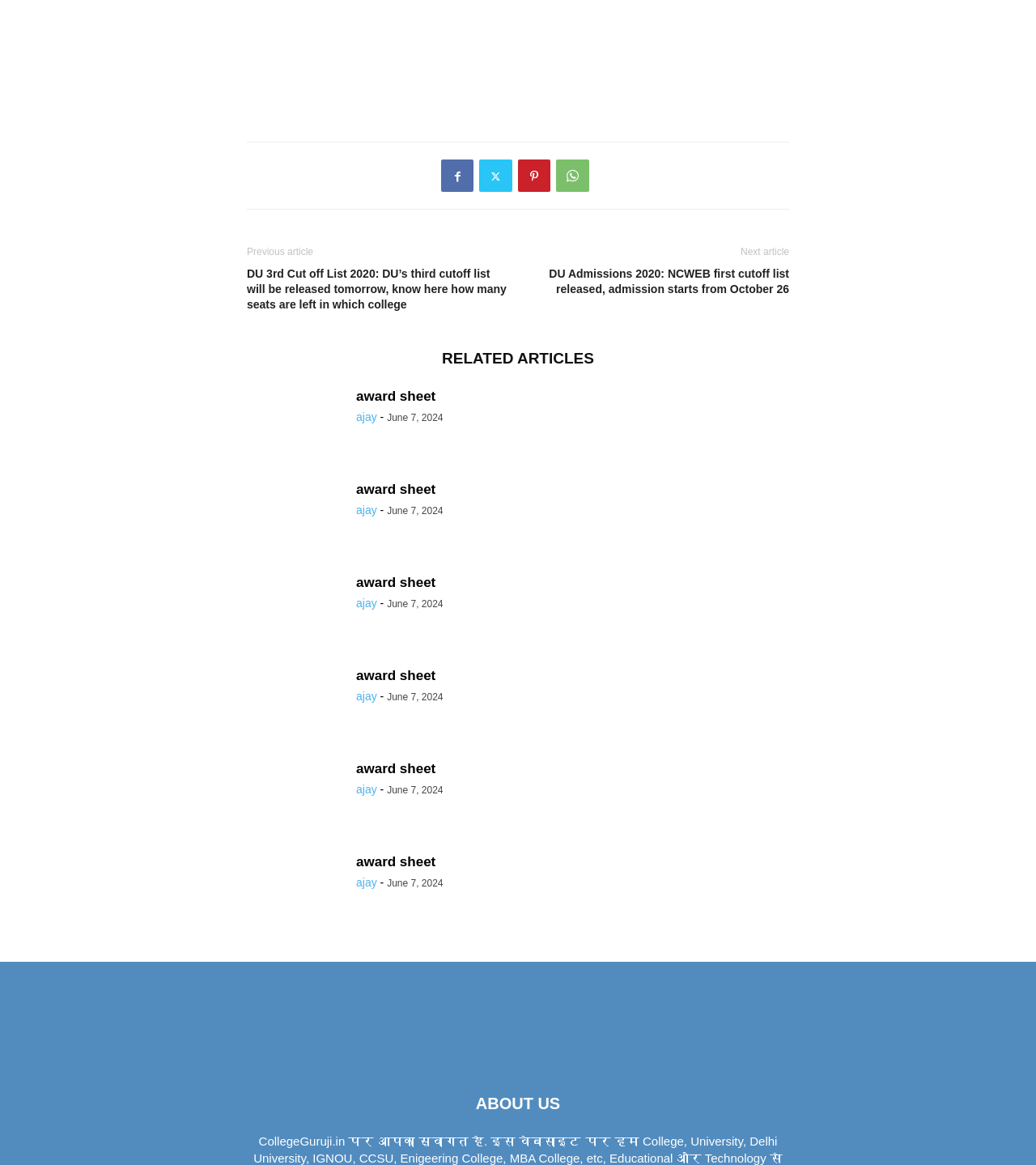Please identify the bounding box coordinates of the element's region that needs to be clicked to fulfill the following instruction: "Click on the DU 3rd Cut off List 2020 article". The bounding box coordinates should consist of four float numbers between 0 and 1, i.e., [left, top, right, bottom].

[0.238, 0.229, 0.492, 0.268]